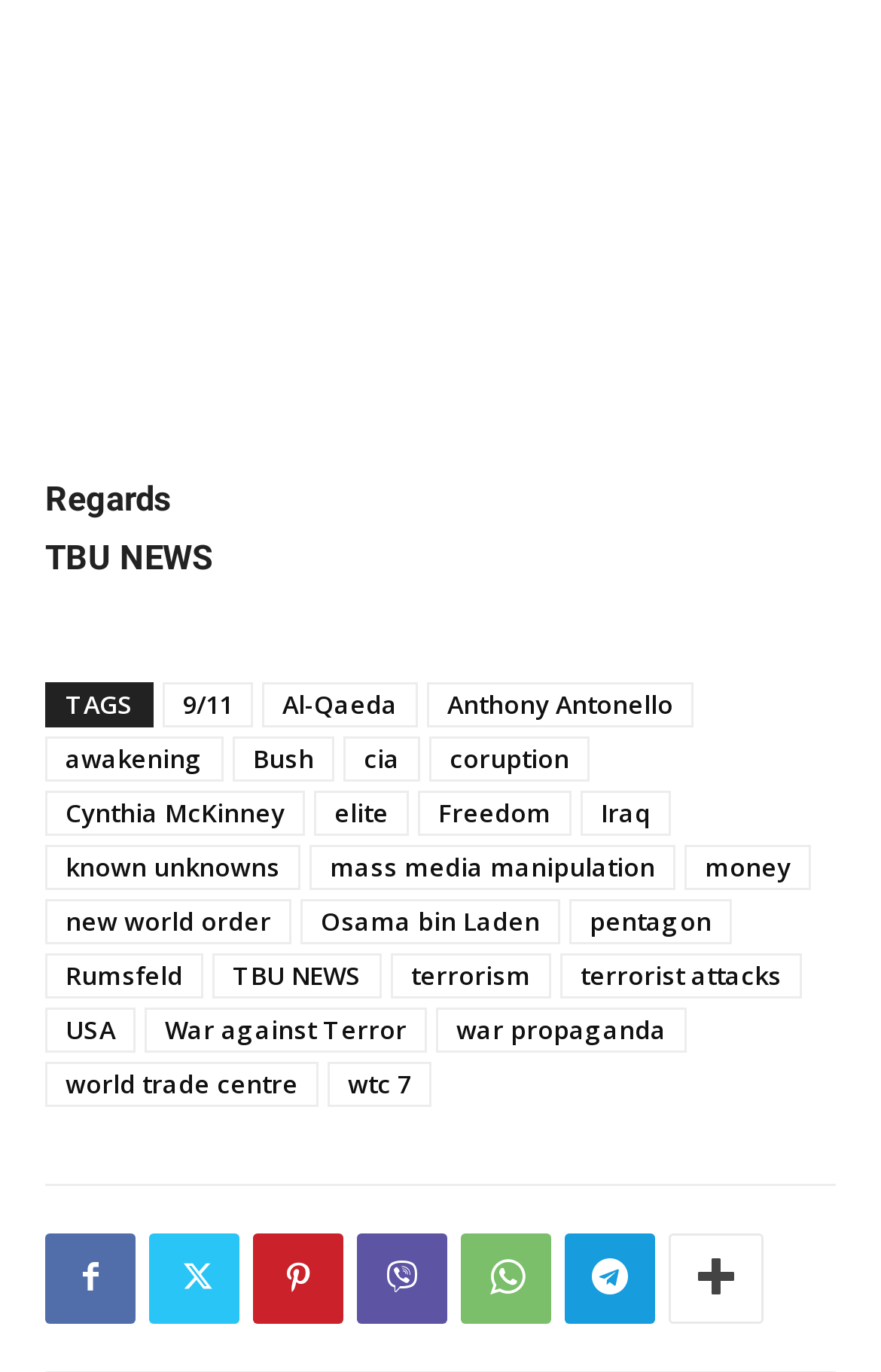Please determine the bounding box coordinates for the element with the description: "world trade centre".

[0.051, 0.773, 0.362, 0.806]